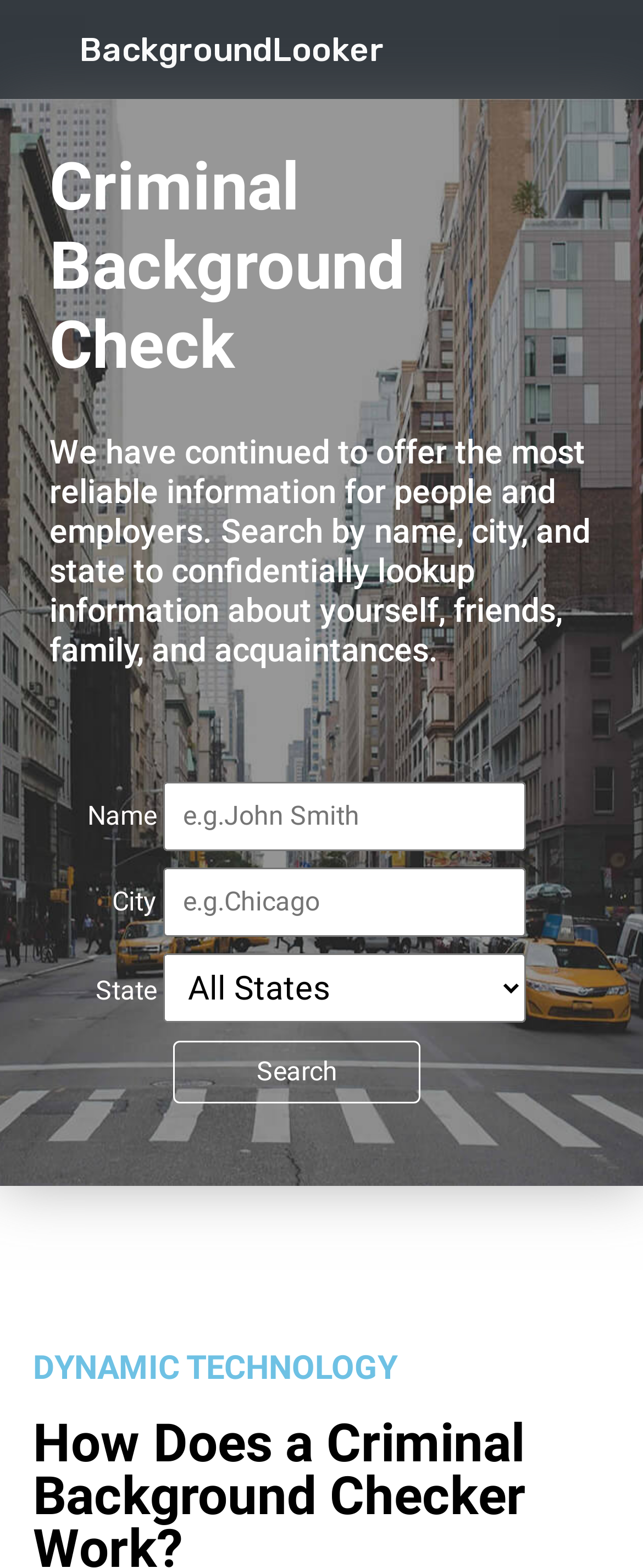What is the phone number on the top right?
Craft a detailed and extensive response to the question.

I found the phone number by looking at the top right section of the webpage, where I saw a link element with the OCR text '+1-833-257-2259'.